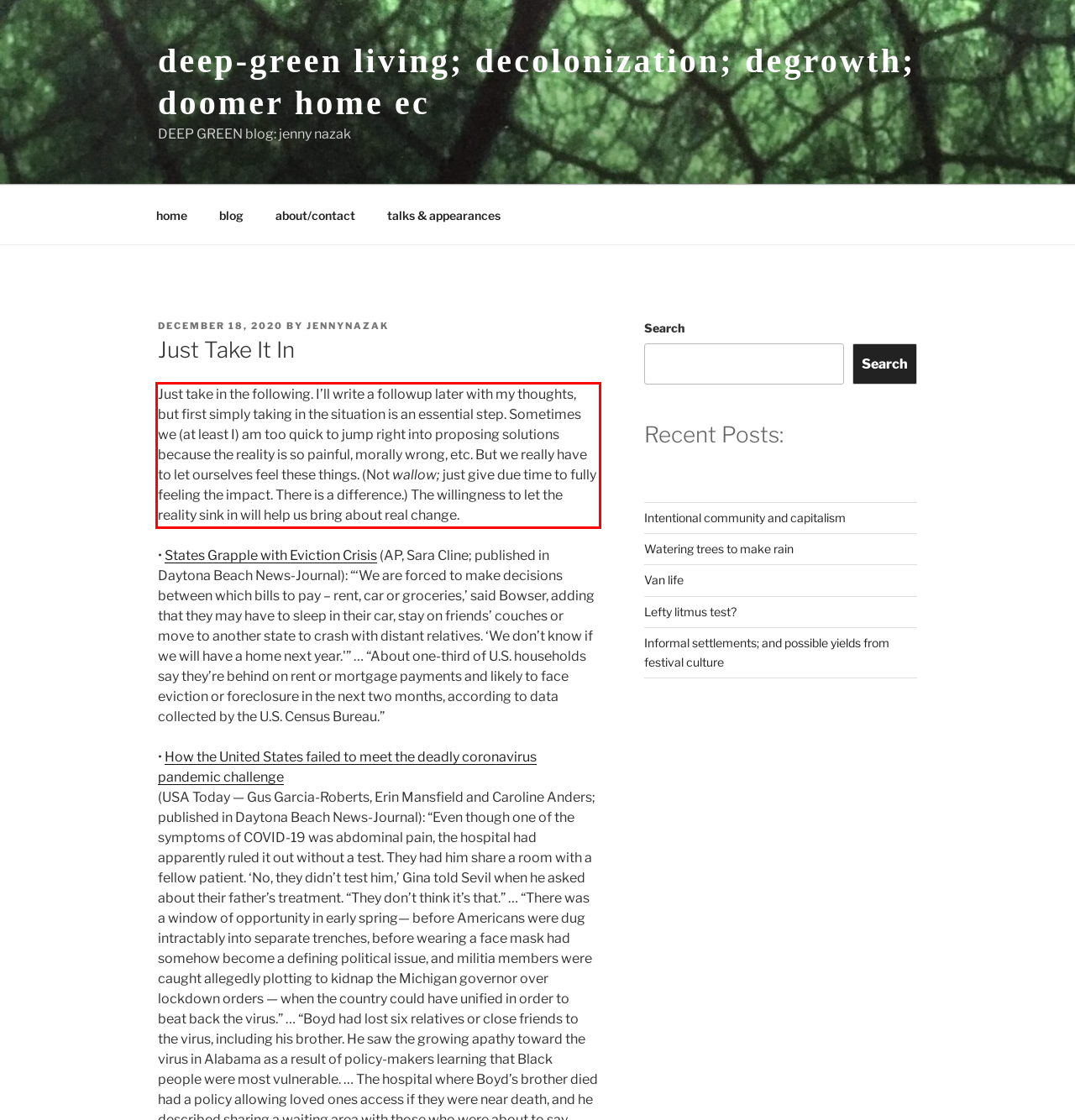Given a screenshot of a webpage with a red bounding box, extract the text content from the UI element inside the red bounding box.

Just take in the following. I’ll write a followup later with my thoughts, but first simply taking in the situation is an essential step. Sometimes we (at least I) am too quick to jump right into proposing solutions because the reality is so painful, morally wrong, etc. But we really have to let ourselves feel these things. (Not wallow; just give due time to fully feeling the impact. There is a difference.) The willingness to let the reality sink in will help us bring about real change.